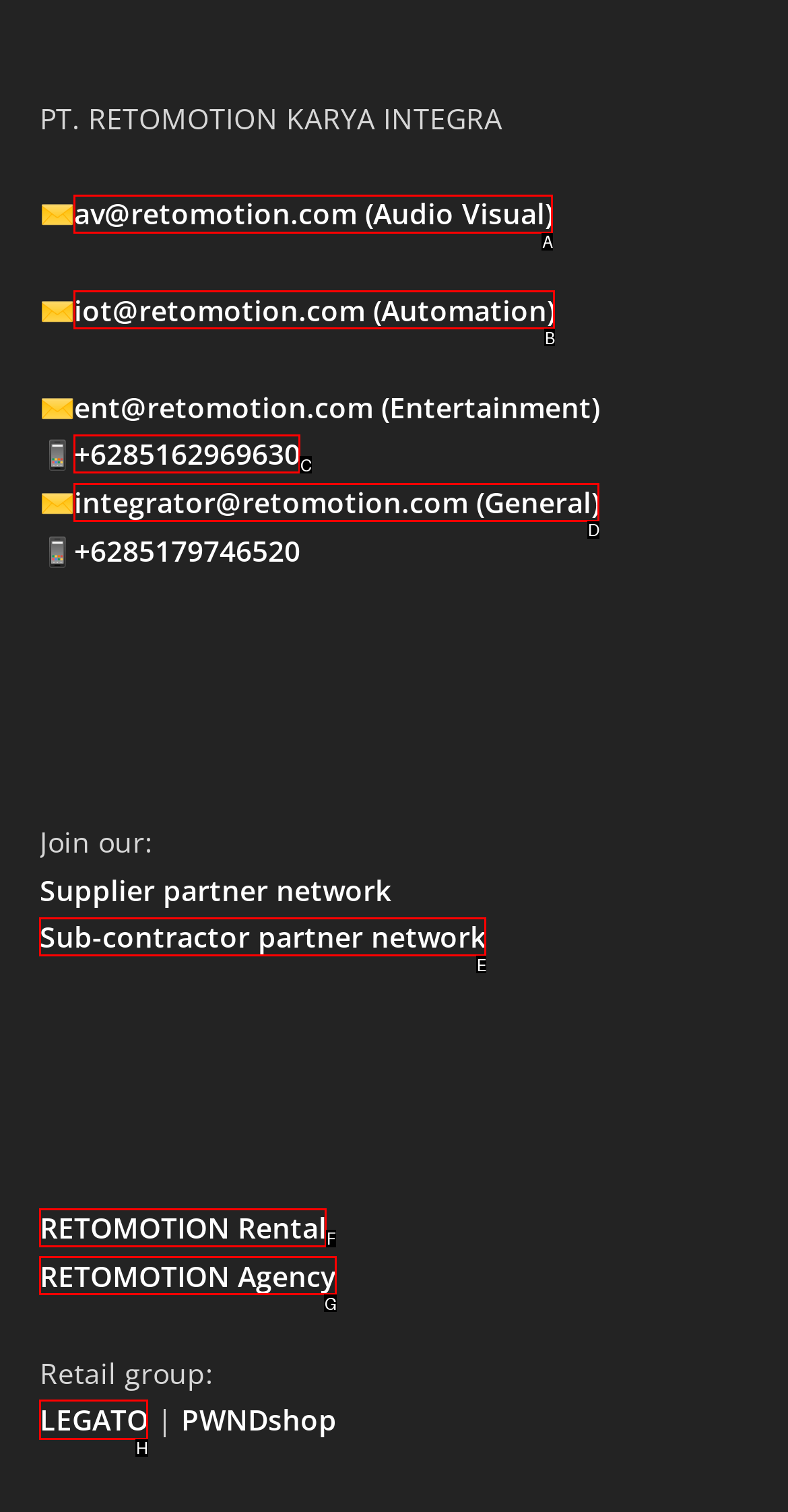What letter corresponds to the UI element to complete this task: Explore the LEGATO retail group
Answer directly with the letter.

H